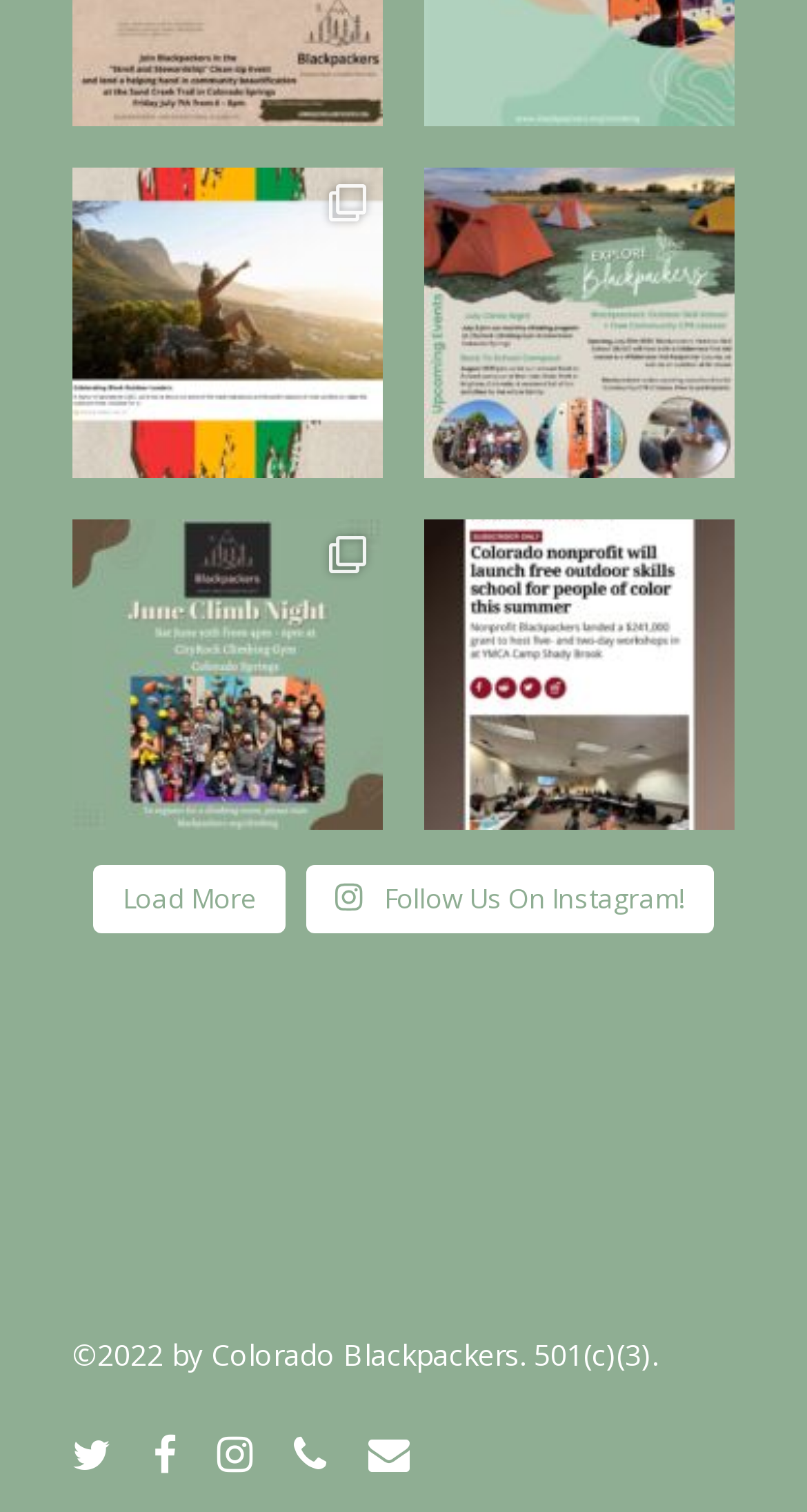Bounding box coordinates must be specified in the format (top-left x, top-left y, bottom-right x, bottom-right y). All values should be floating point numbers between 0 and 1. What are the bounding box coordinates of the UI element described as: twitter

[0.09, 0.946, 0.138, 0.979]